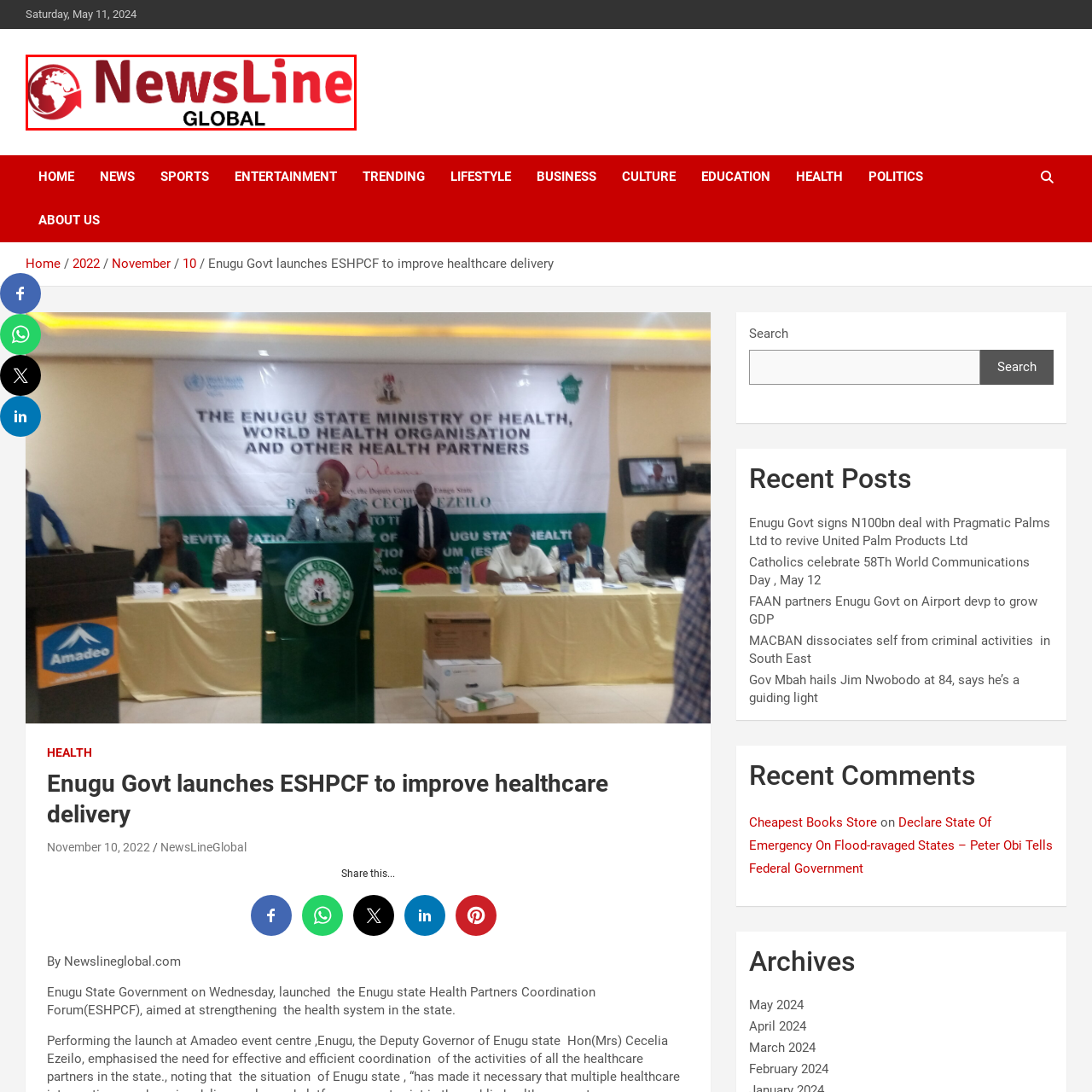Refer to the image enclosed in the red bounding box, then answer the following question in a single word or phrase: What font color is 'GLOBAL' presented in?

black